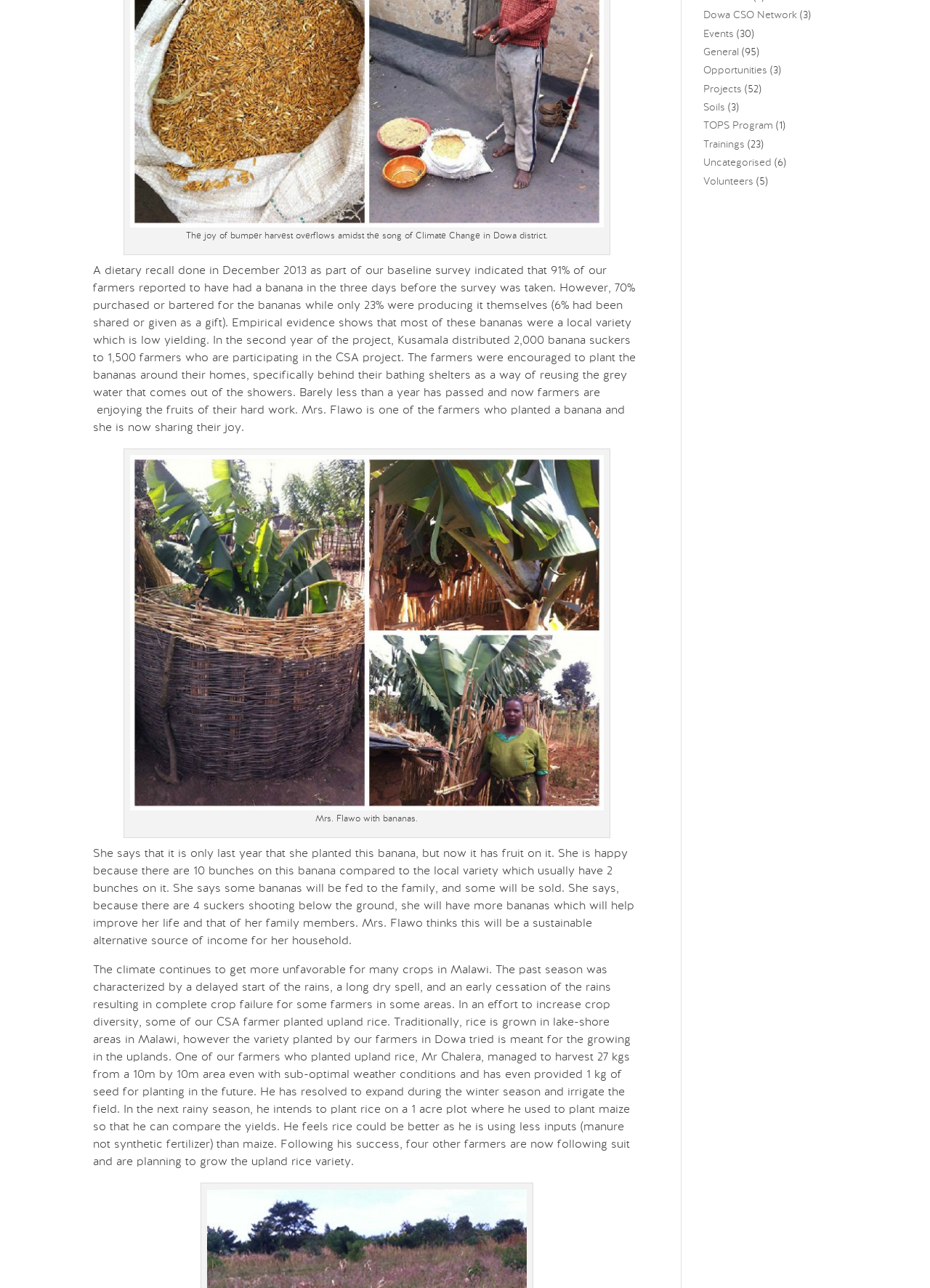Predict the bounding box of the UI element based on the description: "parent_node: Mrs. Flawo with bananas.". The coordinates should be four float numbers between 0 and 1, formatted as [left, top, right, bottom].

[0.14, 0.618, 0.649, 0.627]